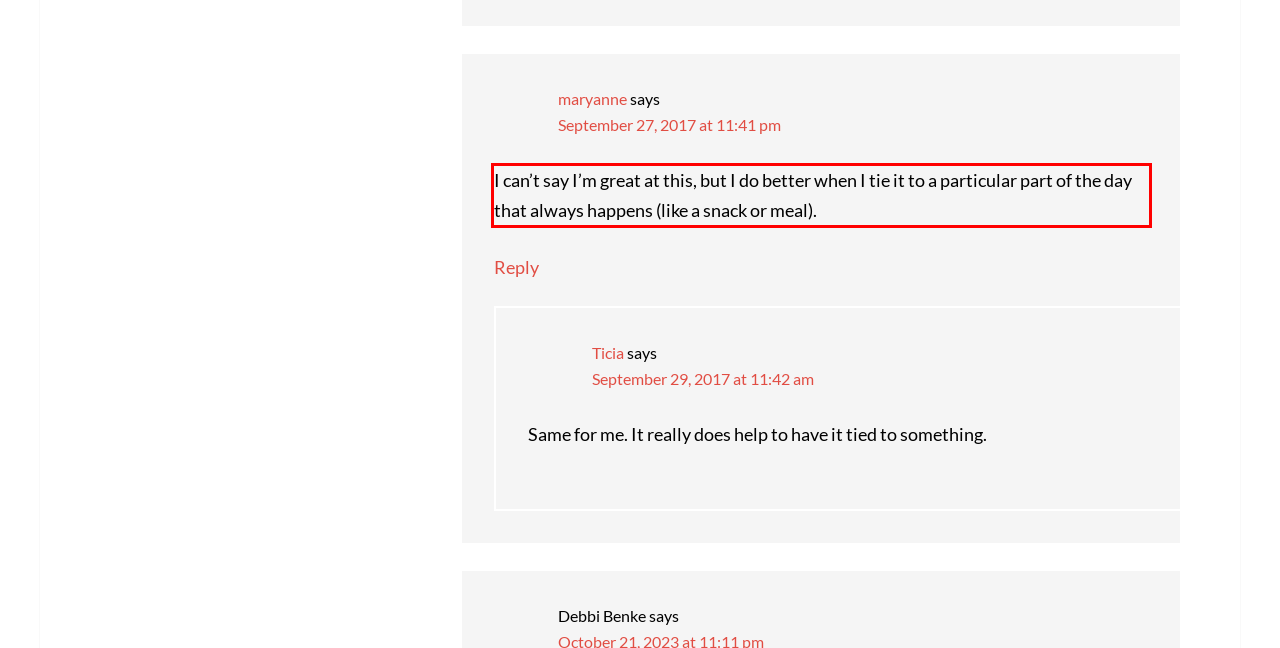Inspect the webpage screenshot that has a red bounding box and use OCR technology to read and display the text inside the red bounding box.

I can’t say I’m great at this, but I do better when I tie it to a particular part of the day that always happens (like a snack or meal).